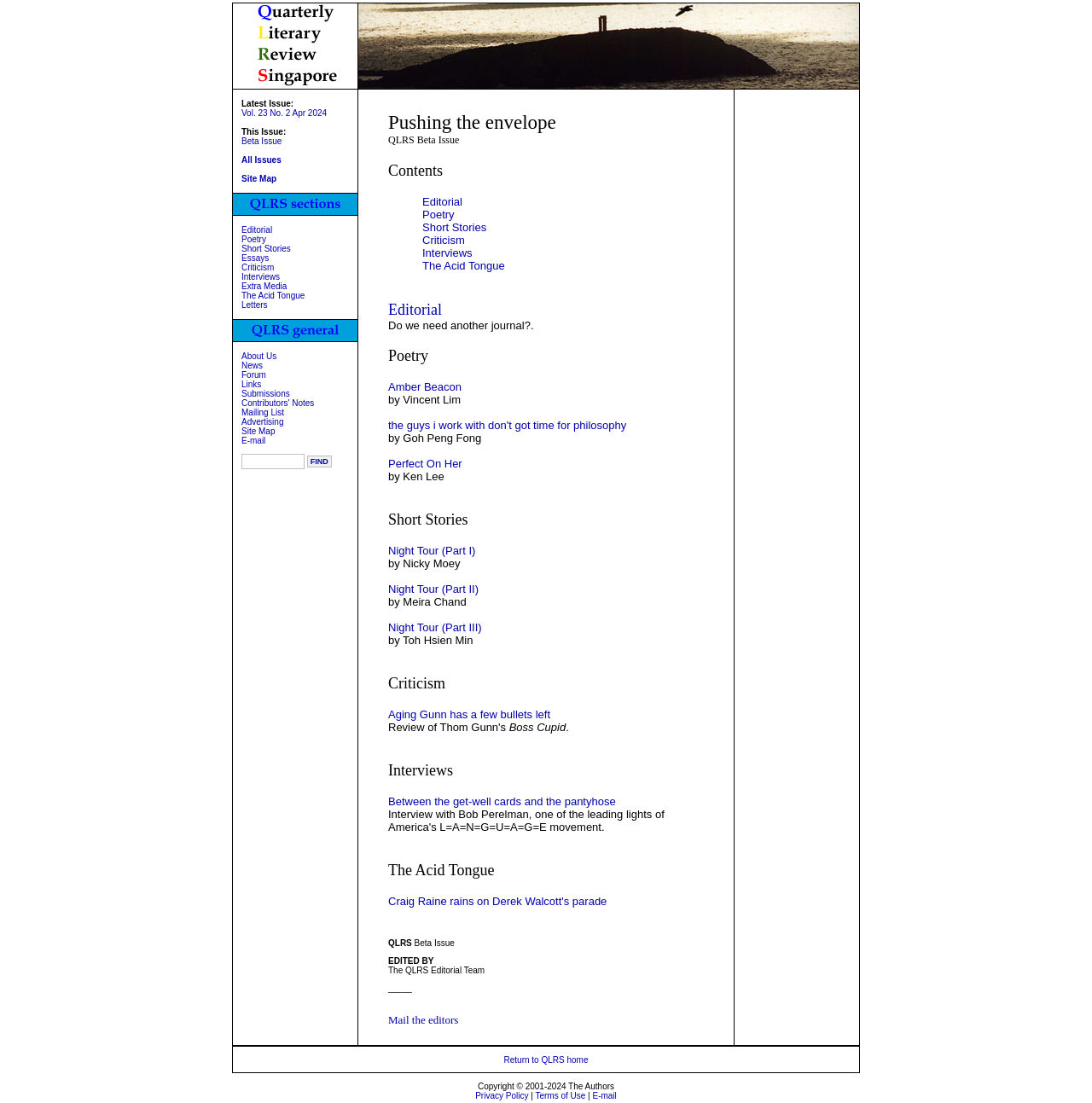Determine the bounding box coordinates for the area you should click to complete the following instruction: "Visit site map".

[0.221, 0.158, 0.253, 0.166]